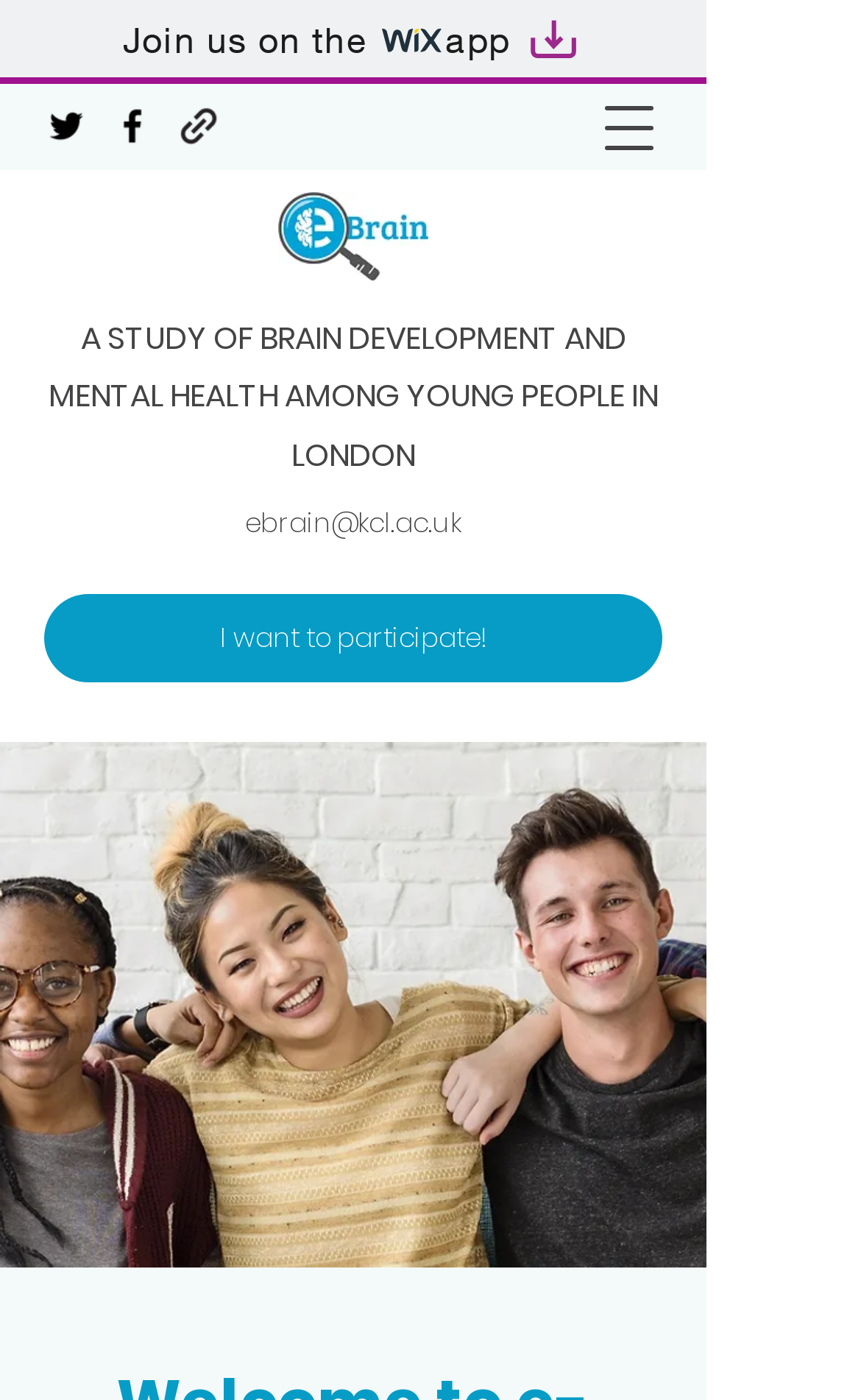Determine the bounding box coordinates for the UI element described. Format the coordinates as (top-left x, top-left y, bottom-right x, bottom-right y) and ensure all values are between 0 and 1. Element description: I want to participate!

[0.051, 0.425, 0.769, 0.488]